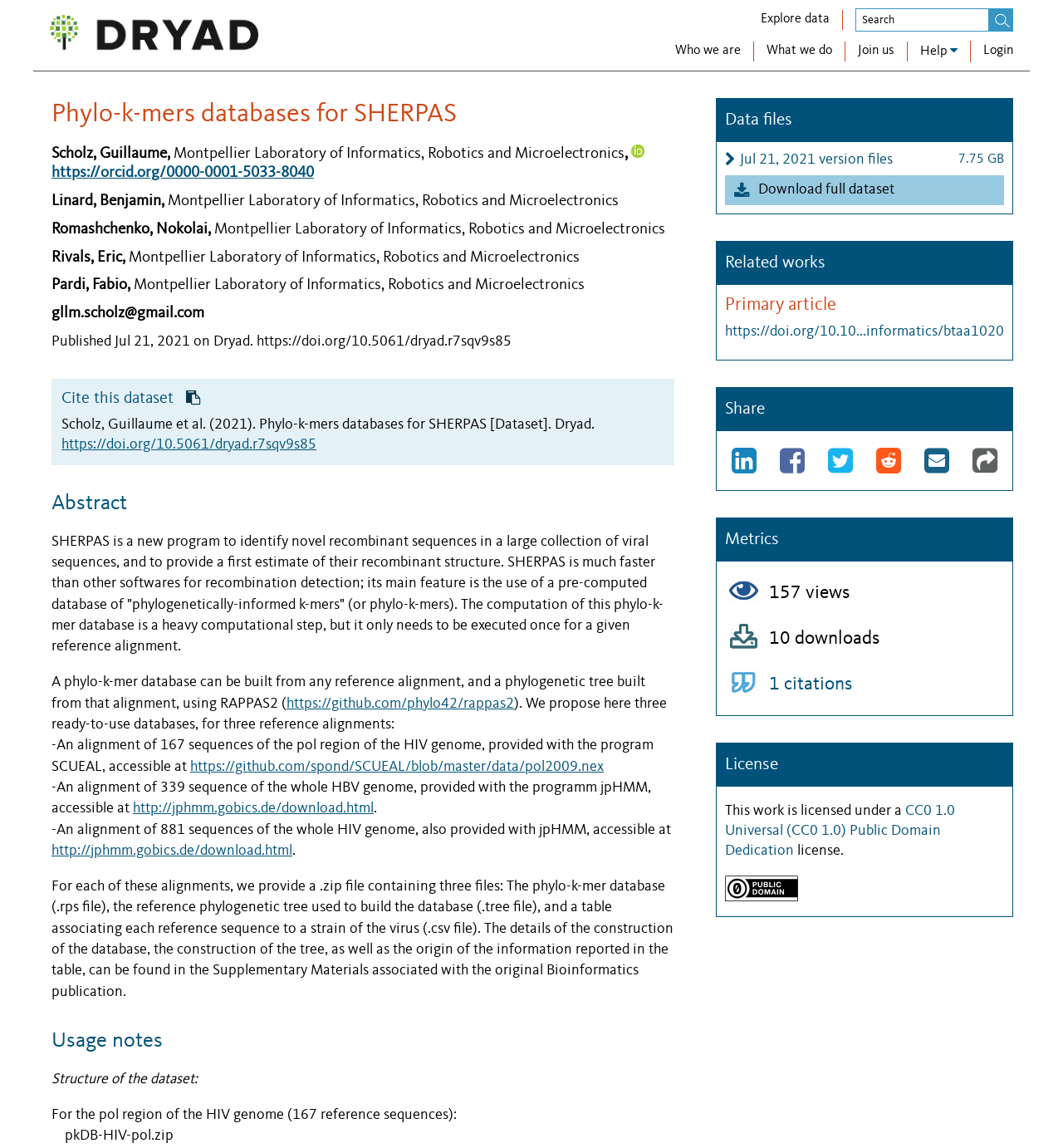How many views does the dataset have? Refer to the image and provide a one-word or short phrase answer.

157 views